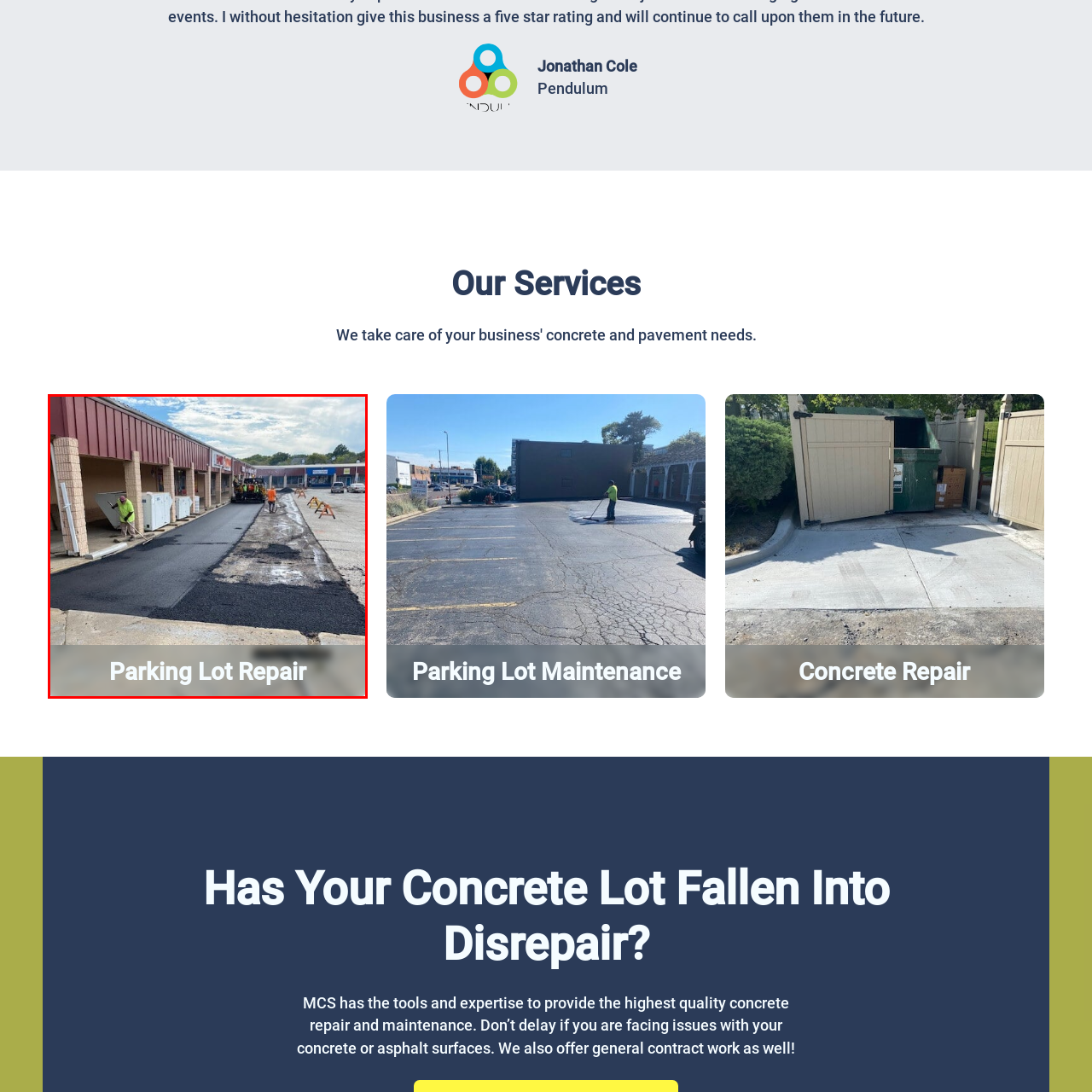Review the image segment marked with the grey border and deliver a thorough answer to the following question, based on the visual information provided: 
What is the purpose of the bold text at the bottom of the image?

The bold text at the bottom of the image reads 'Parking Lot Repair', emphasizing the focus of the ongoing project, which is to revitalize and maintain the integrity of commercial spaces through expert asphalt application.